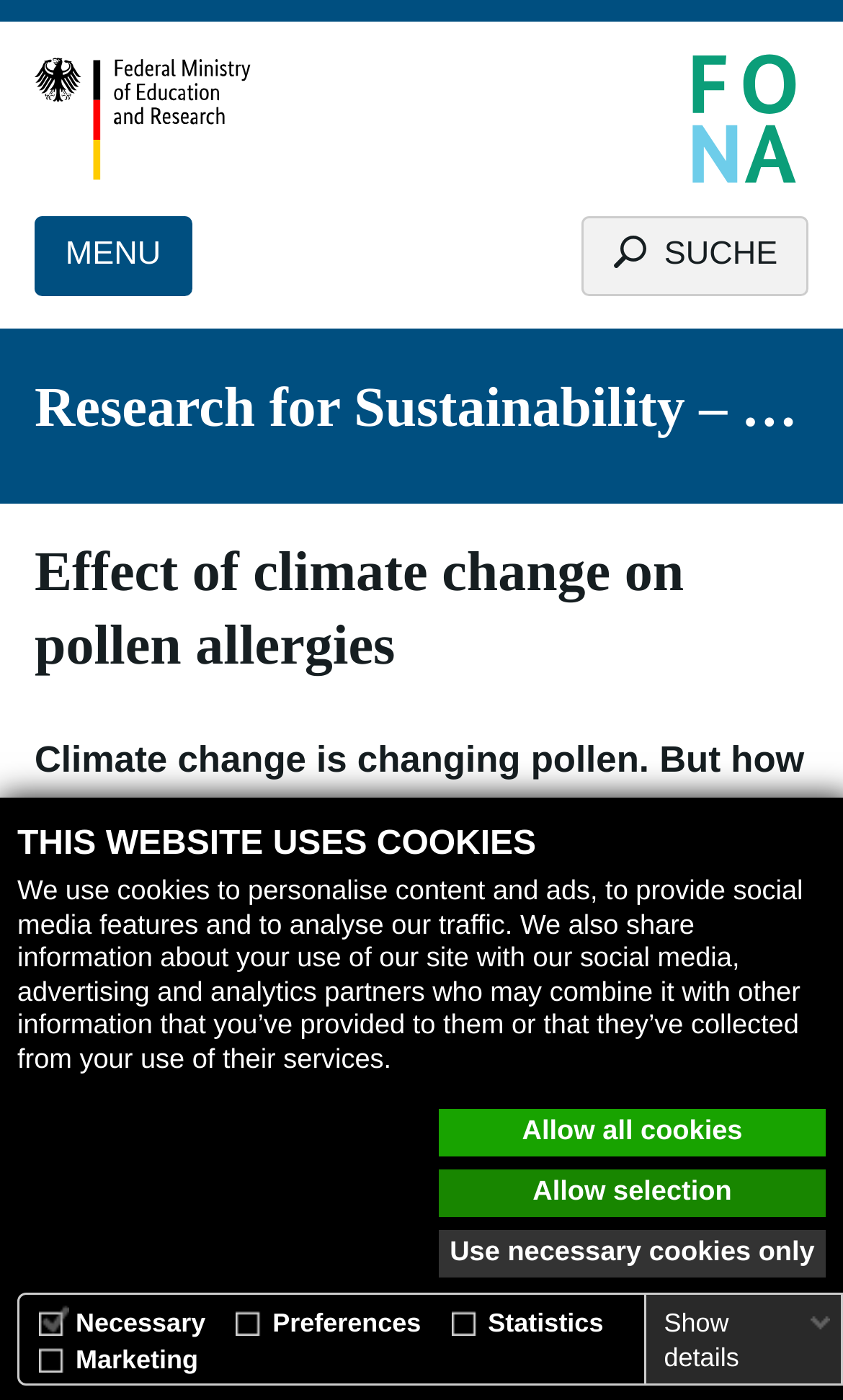Locate the bounding box coordinates of the area to click to fulfill this instruction: "Click the 'Research for Sustainability – FONA' link". The bounding box should be presented as four float numbers between 0 and 1, in the order [left, top, right, bottom].

[0.041, 0.265, 0.959, 0.317]